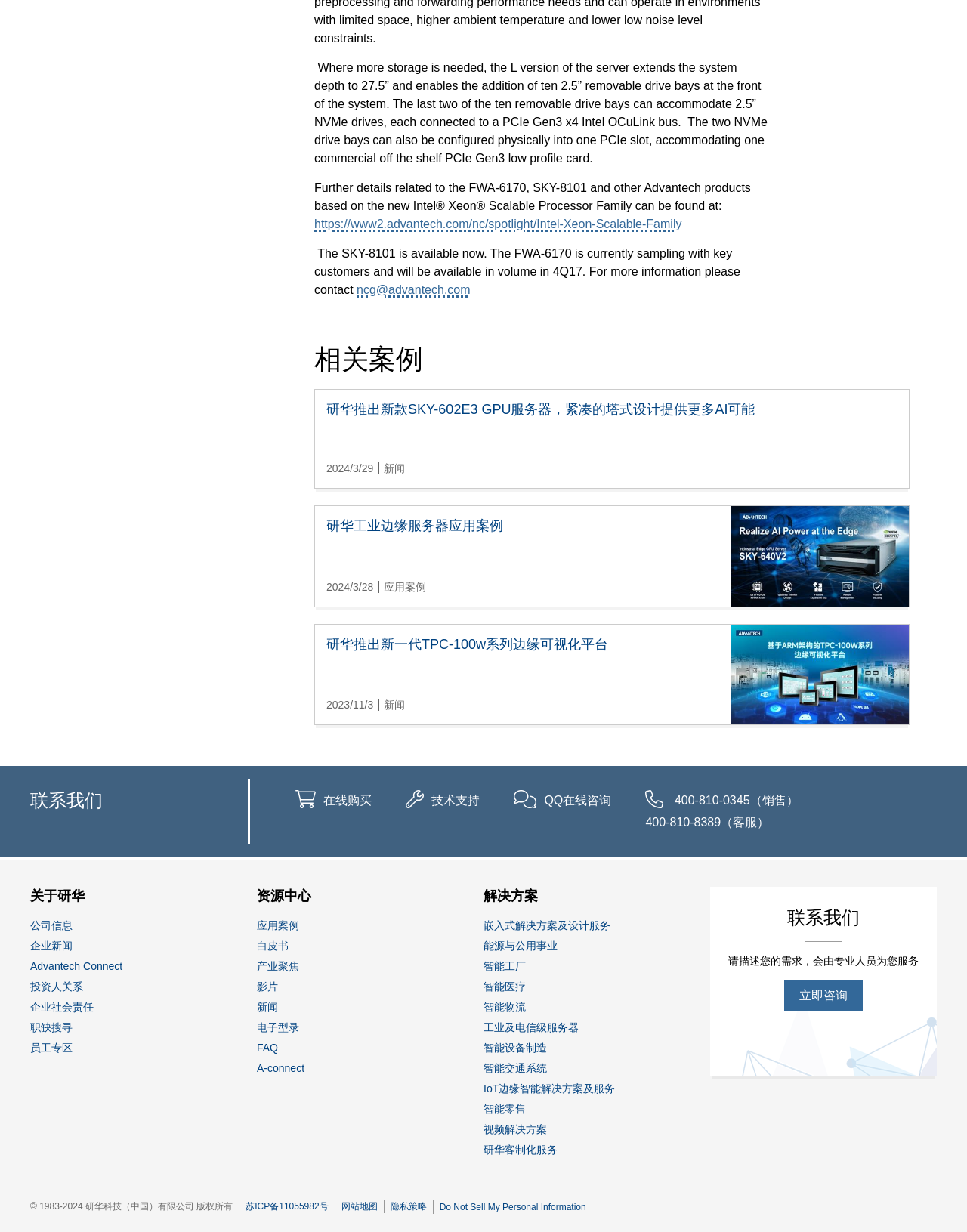Specify the bounding box coordinates for the region that must be clicked to perform the given instruction: "Click the 'Log in' link".

None